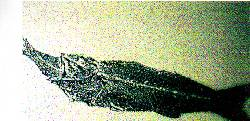Using the elements shown in the image, answer the question comprehensively: What process is the fossilized fish providing insight into?

The fossilized fish is providing insight into the process of fossilization, specifically the rapid fossilization that occurred in this specimen, which challenges traditional views of how fossils are formed over millions of years.